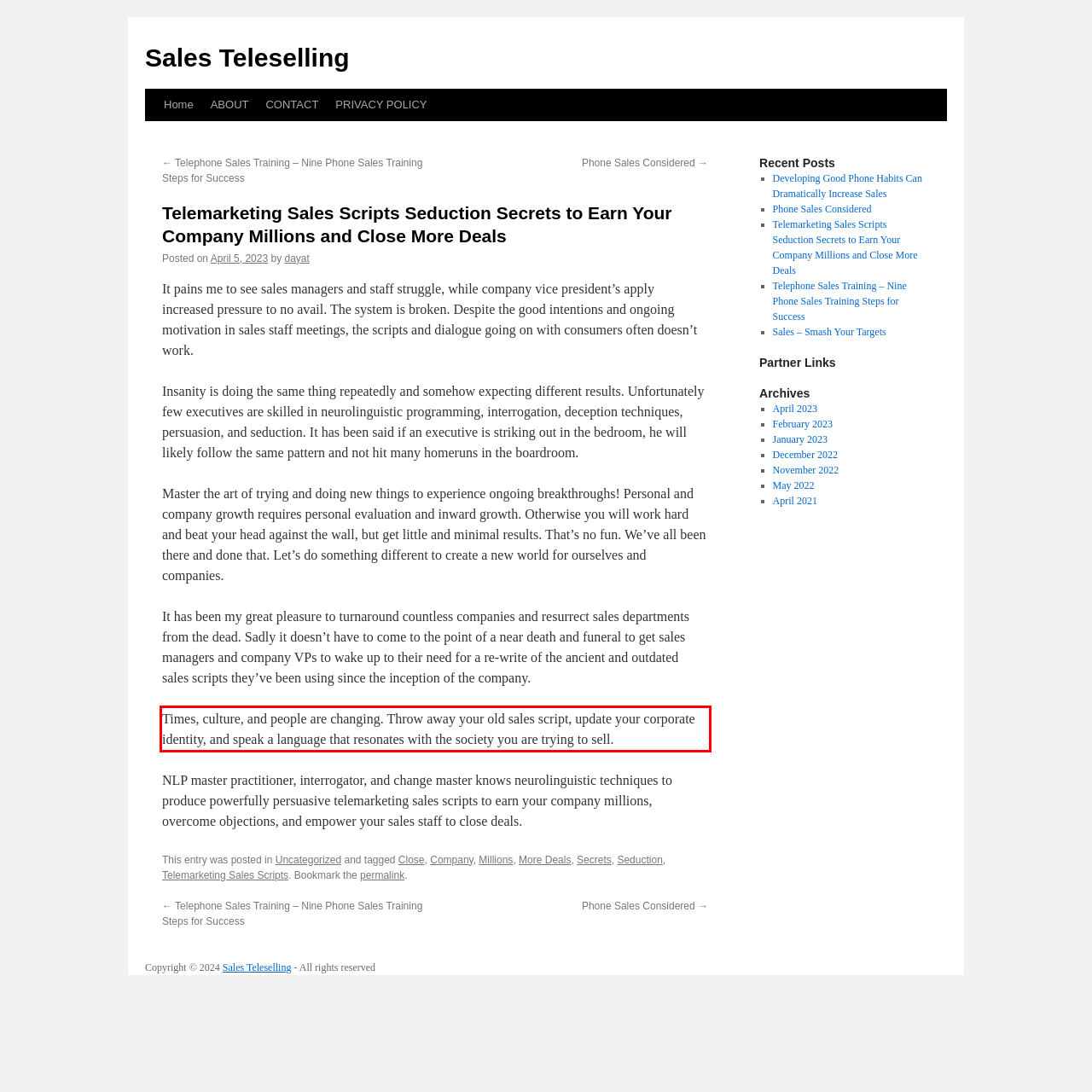You are given a screenshot of a webpage with a UI element highlighted by a red bounding box. Please perform OCR on the text content within this red bounding box.

Times, culture, and people are changing. Throw away your old sales script, update your corporate identity, and speak a language that resonates with the society you are trying to sell.